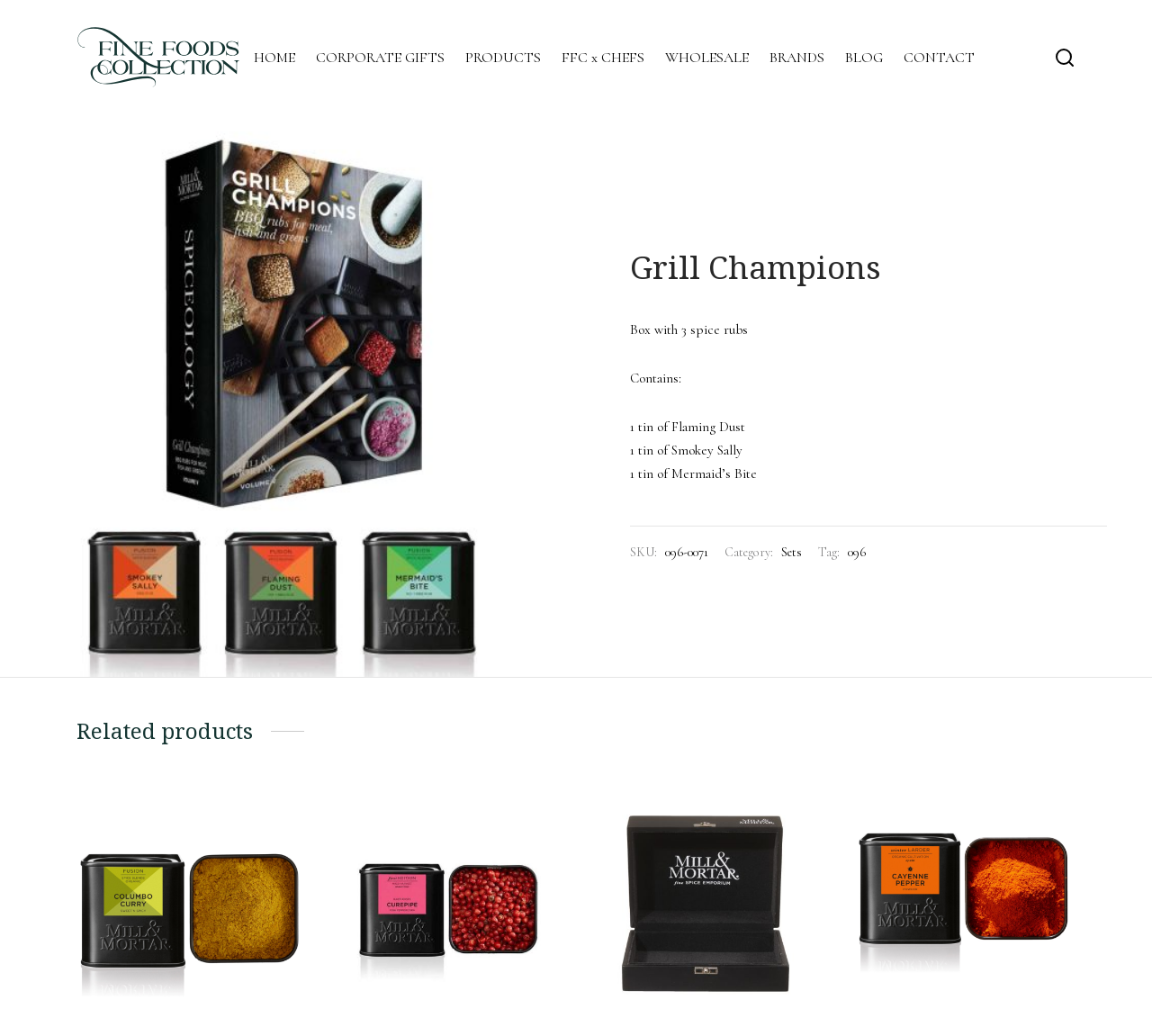Locate the bounding box coordinates of the clickable region to complete the following instruction: "Quick view the 'Colombo Curry, organic' product."

[0.066, 0.953, 0.266, 0.993]